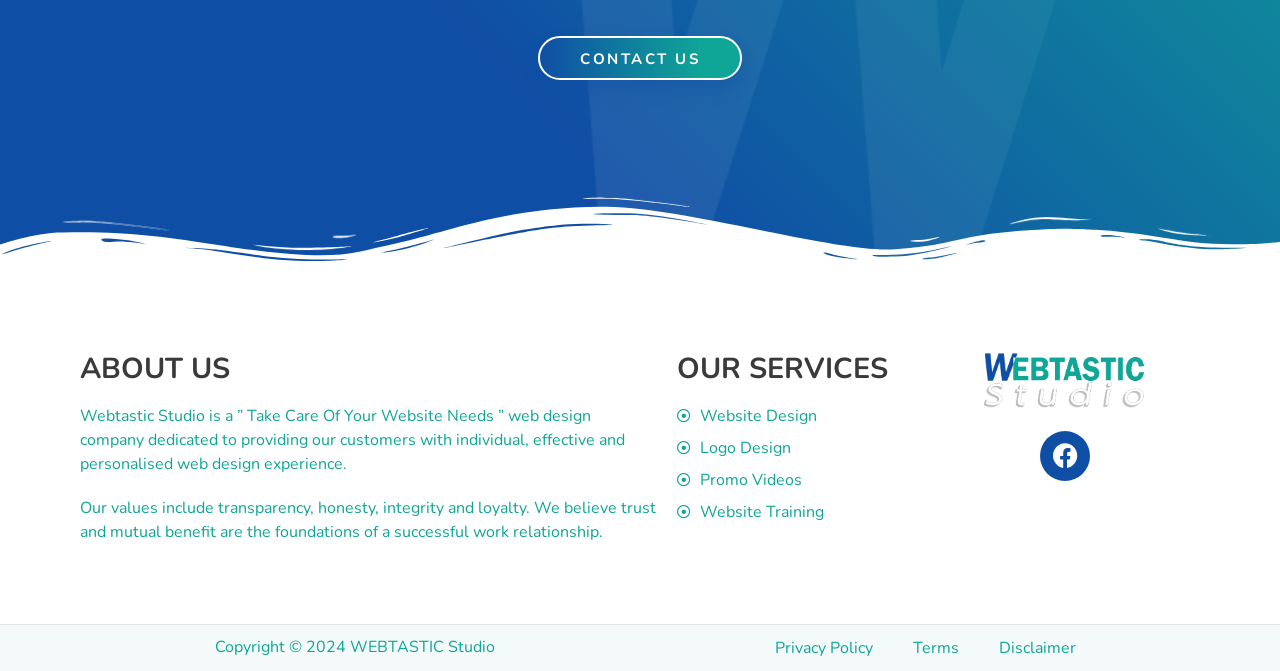Can you show the bounding box coordinates of the region to click on to complete the task described in the instruction: "View Website Design services"?

[0.529, 0.602, 0.712, 0.638]